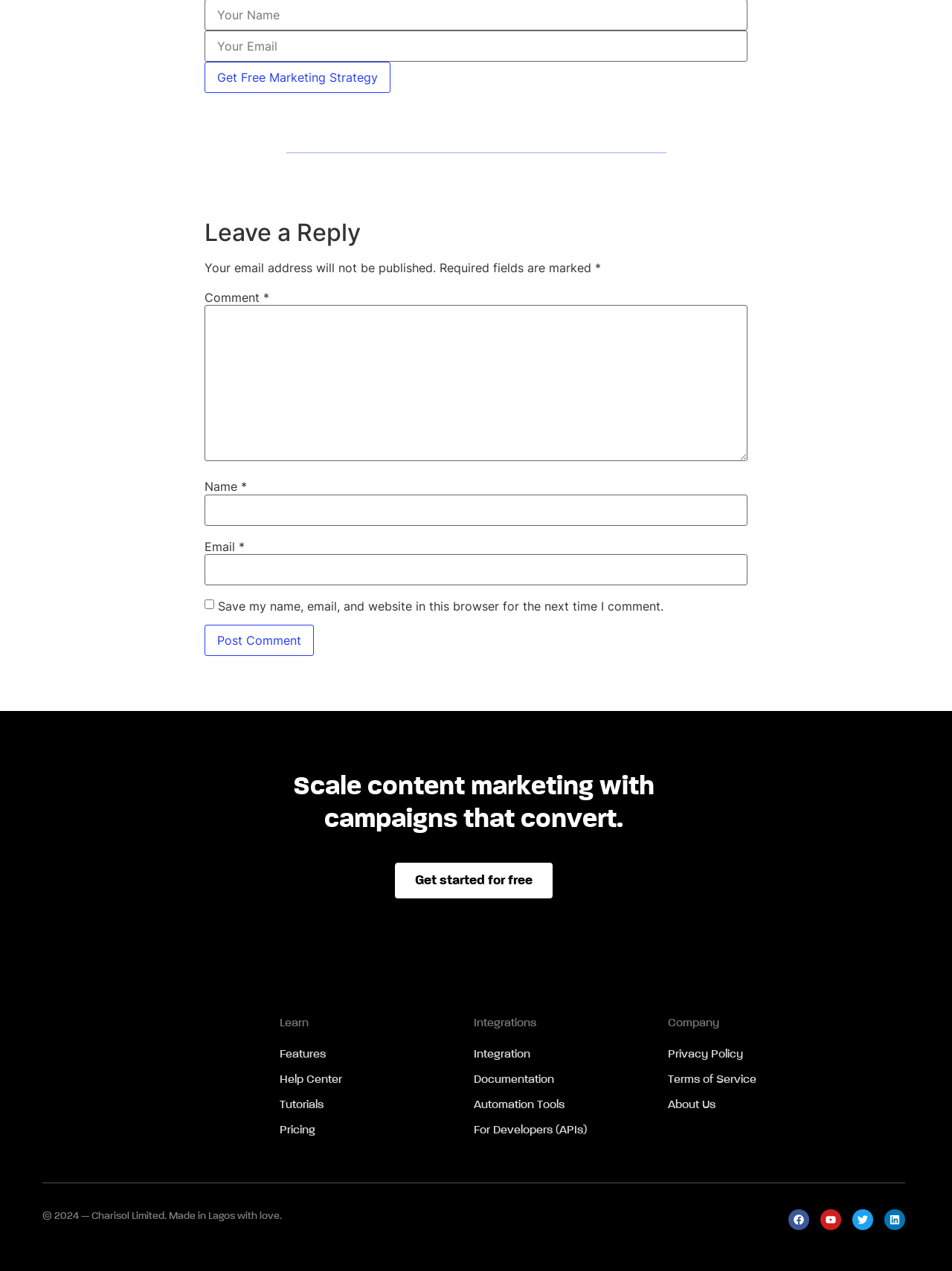Given the element description, predict the bounding box coordinates in the format (top-left x, top-left y, bottom-right x, bottom-right y). Make sure all values are between 0 and 1. Here is the element description: parent_node: Email * aria-describedby="email-notes" name="email"

[0.215, 0.436, 0.785, 0.461]